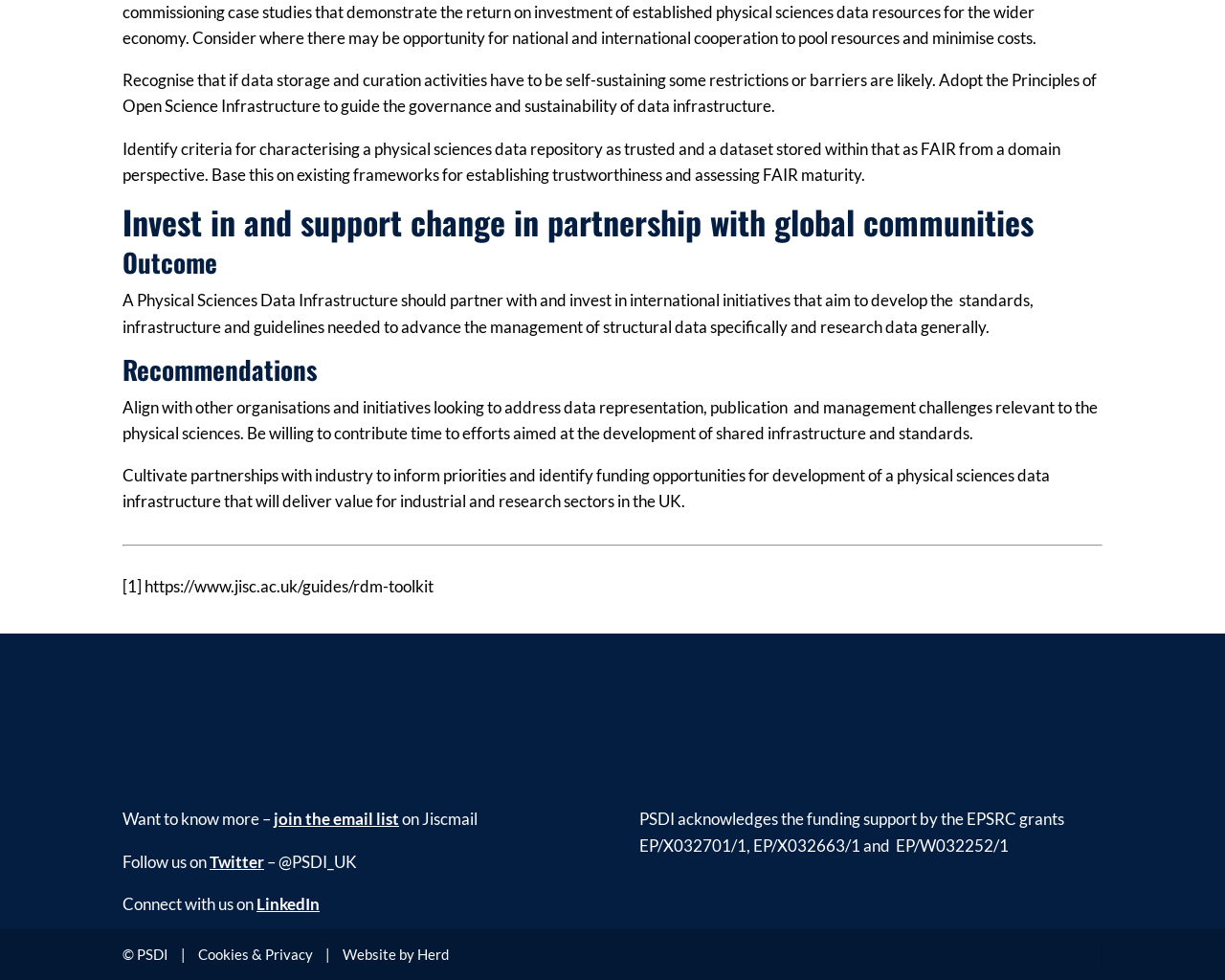What is the purpose of the Physical Sciences Data Infrastructure?
Please respond to the question with a detailed and informative answer.

Based on the webpage content, it can be inferred that the Physical Sciences Data Infrastructure aims to advance research data management, as it provides recommendations and guidelines for data storage, curation, and sharing.